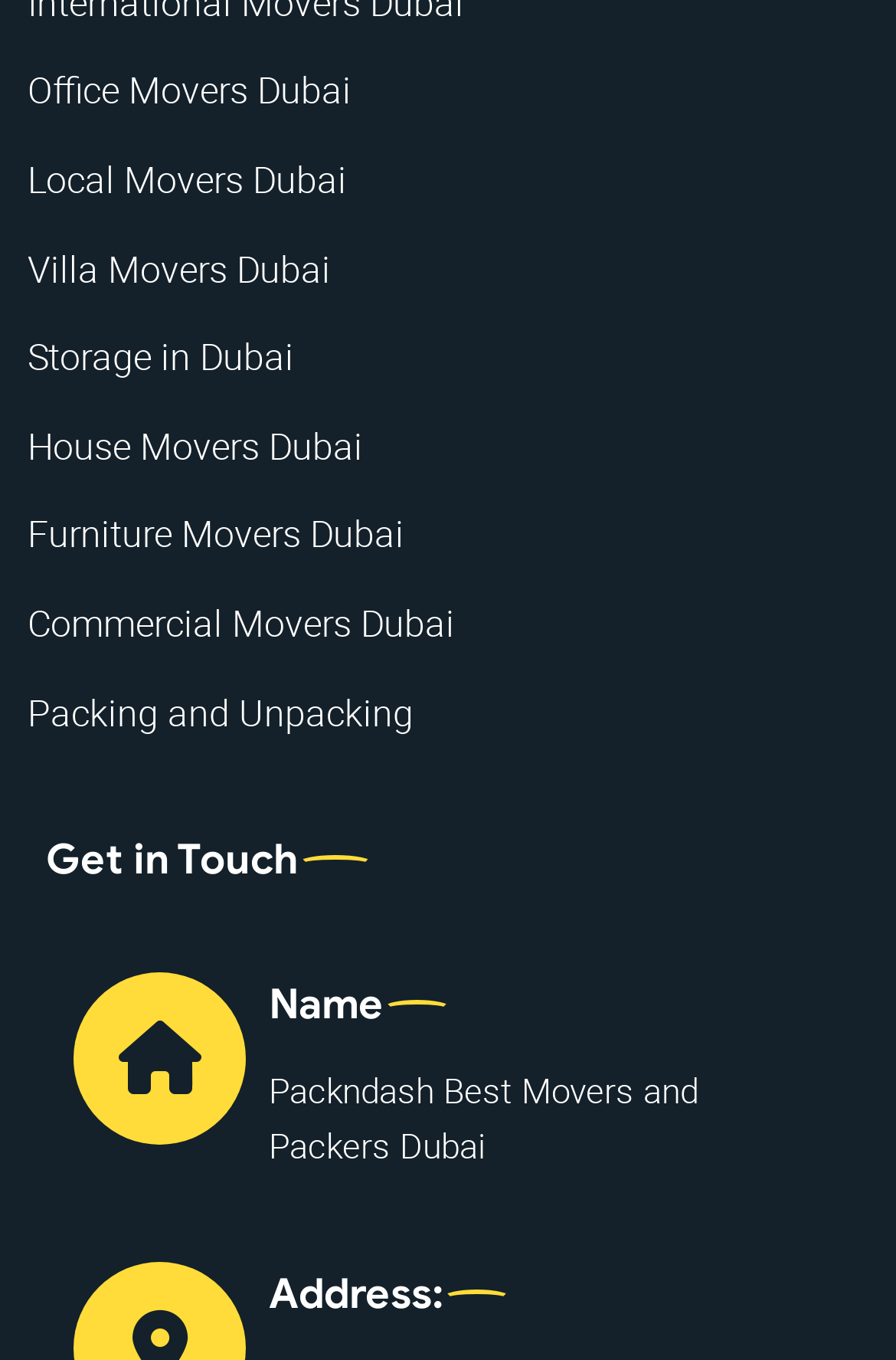What services are offered?
Provide an in-depth answer to the question, covering all aspects.

The services offered by the company can be inferred from the links at the top of the page, which include 'Office Movers Dubai', 'Local Movers Dubai', 'Villa Movers Dubai', 'Storage in Dubai', and others. These links suggest that the company provides moving and storage services for various types of clients.